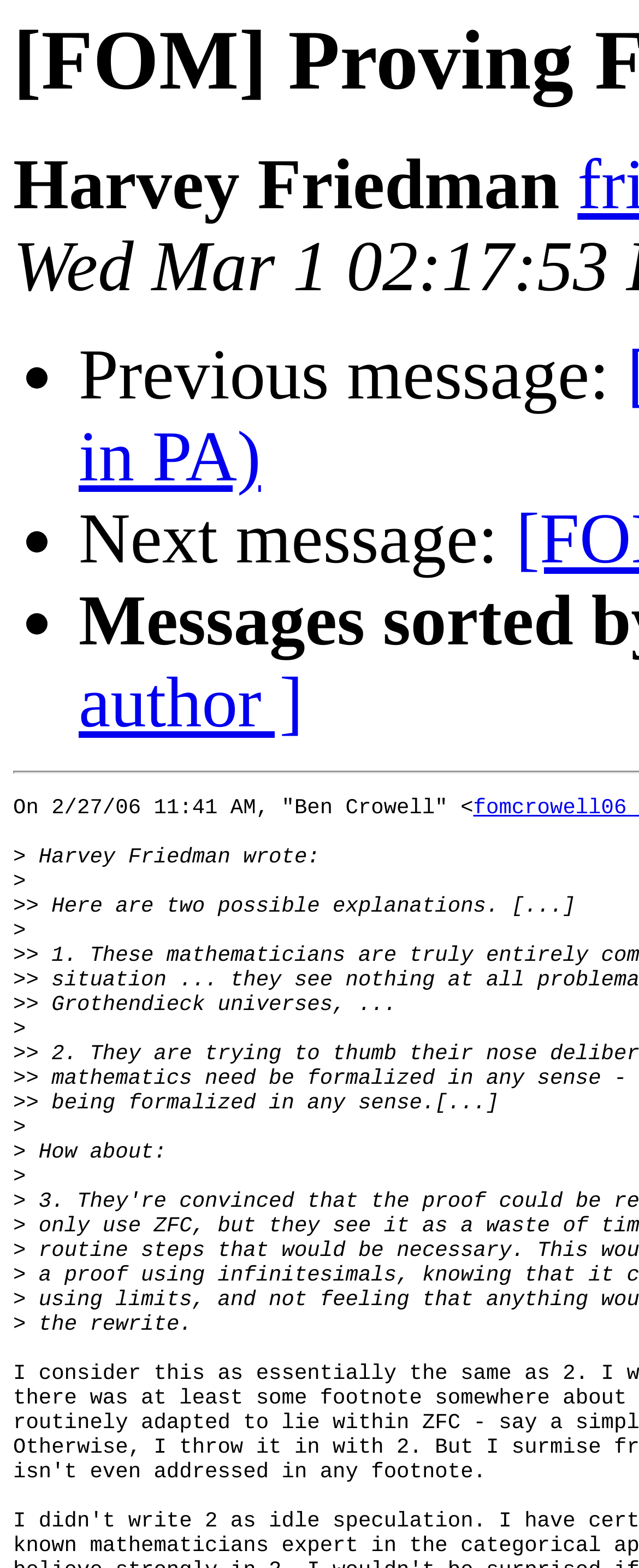Please provide a detailed answer to the question below by examining the image:
How many list markers are there?

There are three list markers on the webpage, each represented by a bullet point ('•') and located at different positions on the page.